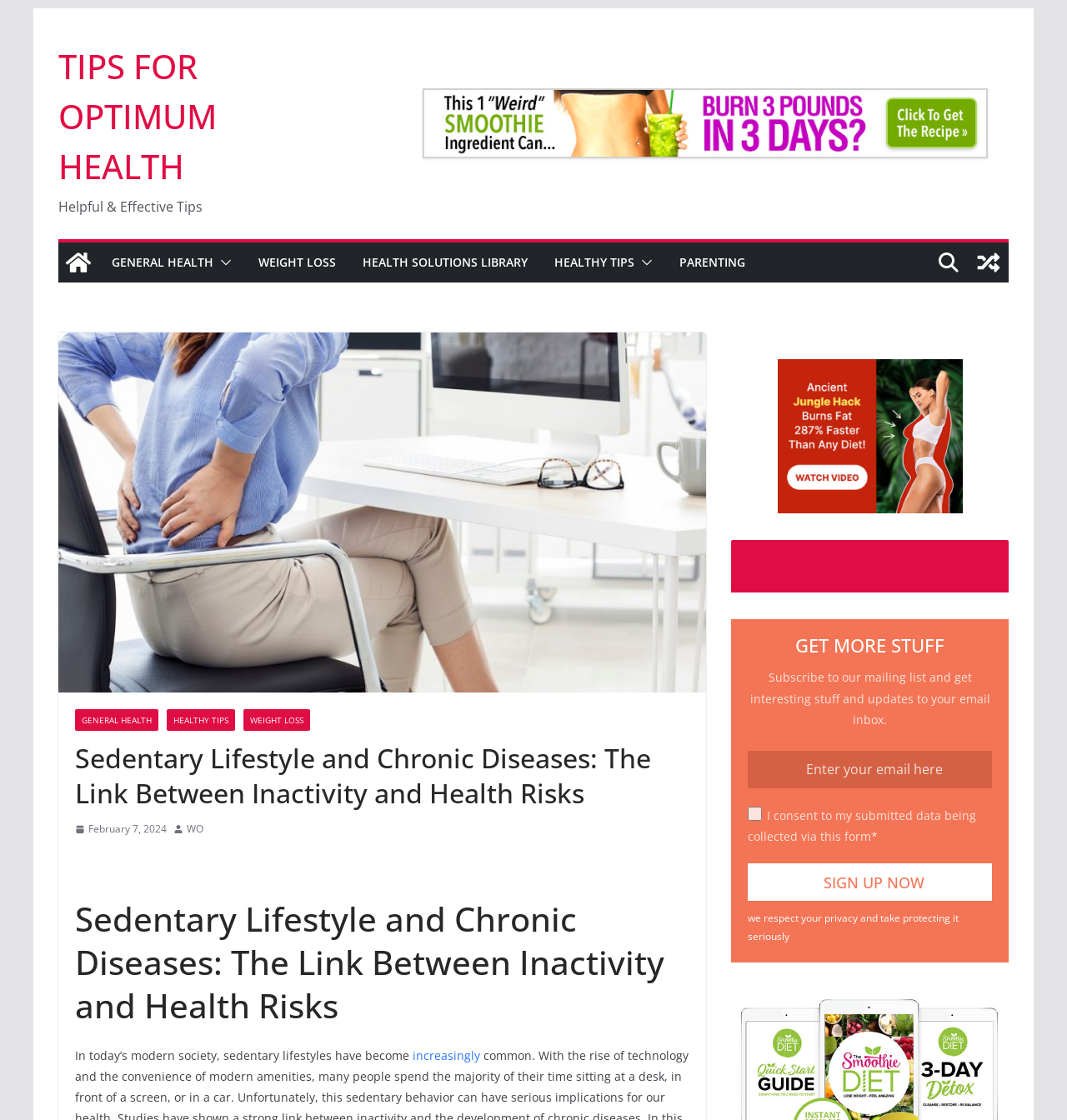What is the main topic of this webpage?
Look at the screenshot and provide an in-depth answer.

Based on the webpage's structure and content, it appears that the main topic is the relationship between sedentary lifestyles and chronic diseases, as indicated by the heading 'Sedentary Lifestyle and Chronic Diseases: The Link Between Inactivity and Health Risks'.